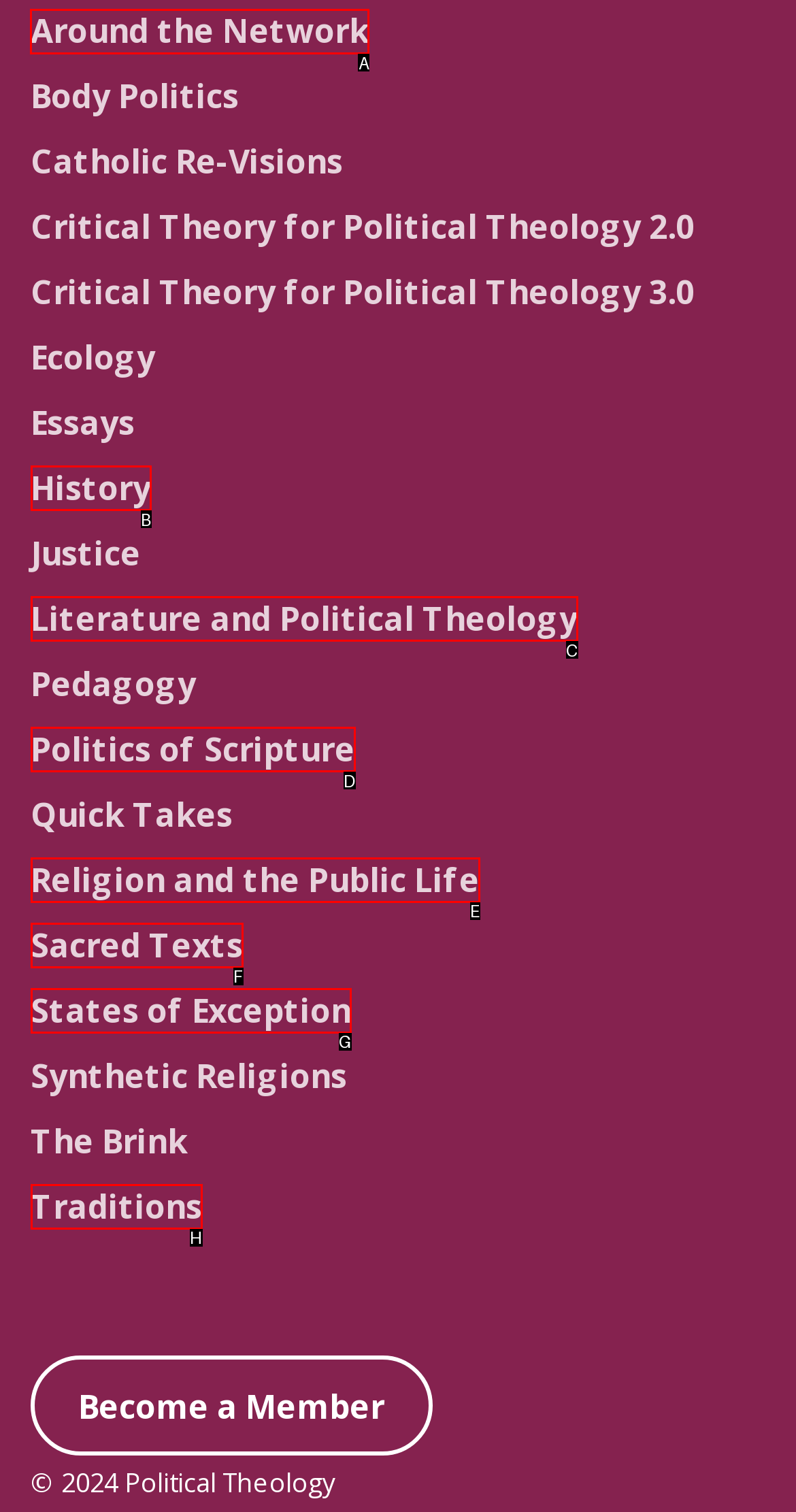Tell me the letter of the UI element to click in order to accomplish the following task: click on Around the Network
Answer with the letter of the chosen option from the given choices directly.

A